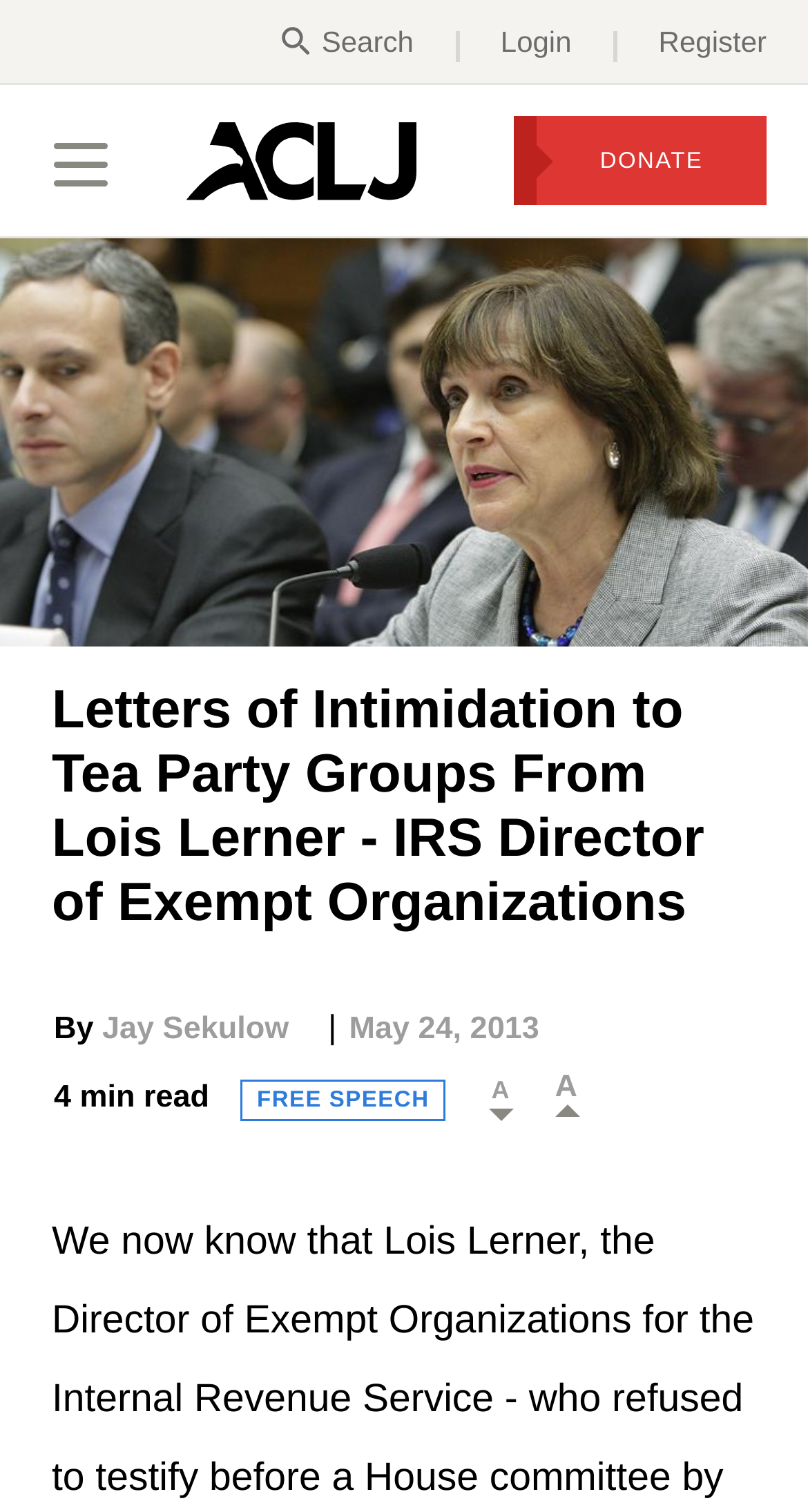Please provide a detailed answer to the question below by examining the image:
What is the category of the article 'Biden Blocks Military Aid for Israel'?

I found the category of the article 'Biden Blocks Military Aid for Israel' by looking at the text above the article, where it says 'CASES'. This suggests that the article is categorized under 'Cases'.